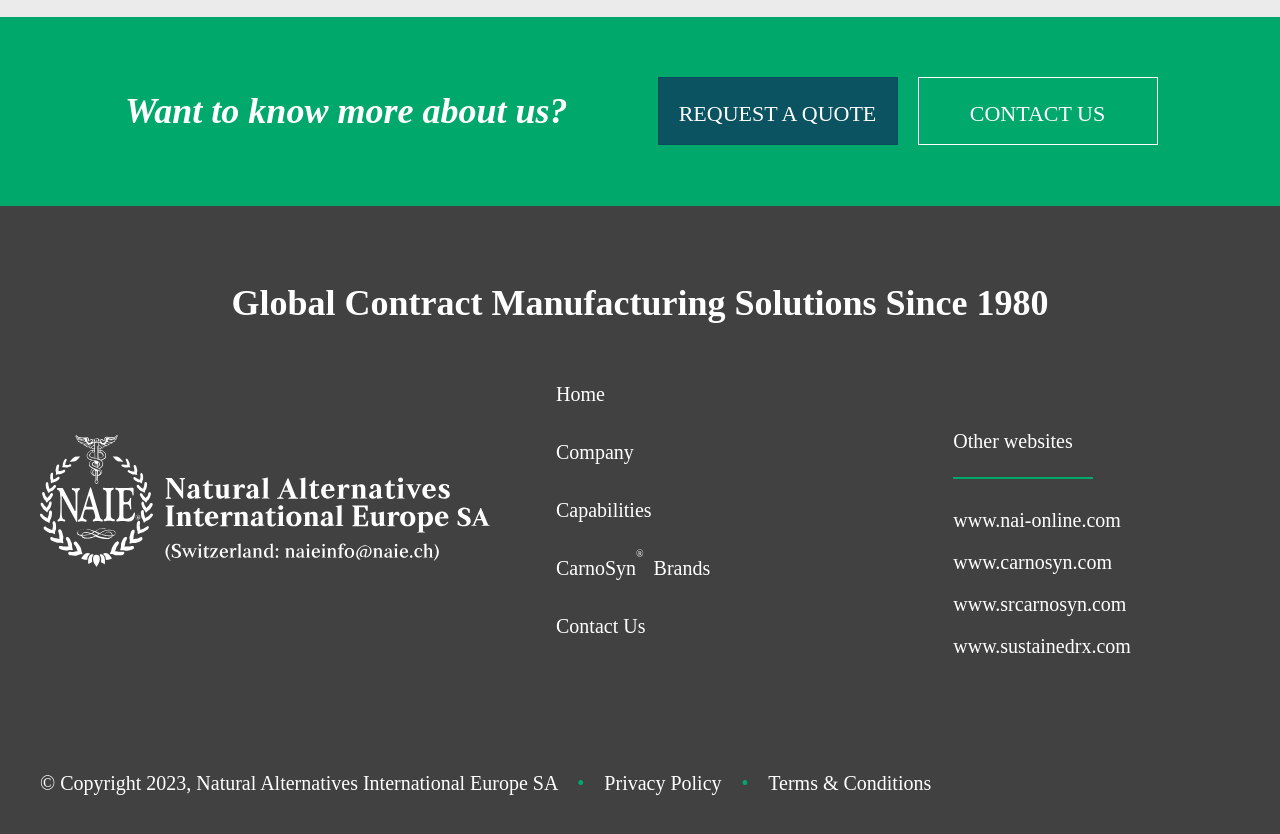Locate the bounding box of the UI element defined by this description: "Home". The coordinates should be given as four float numbers between 0 and 1, formatted as [left, top, right, bottom].

[0.434, 0.46, 0.473, 0.486]